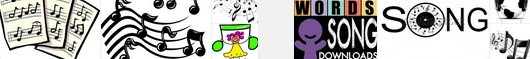With reference to the image, please provide a detailed answer to the following question: What does the bold word 'SONG' suggest?

The bold word 'SONG' is displayed prominently in the image, suggesting themes of lyrics and music downloads, which are essential aspects of the music industry.